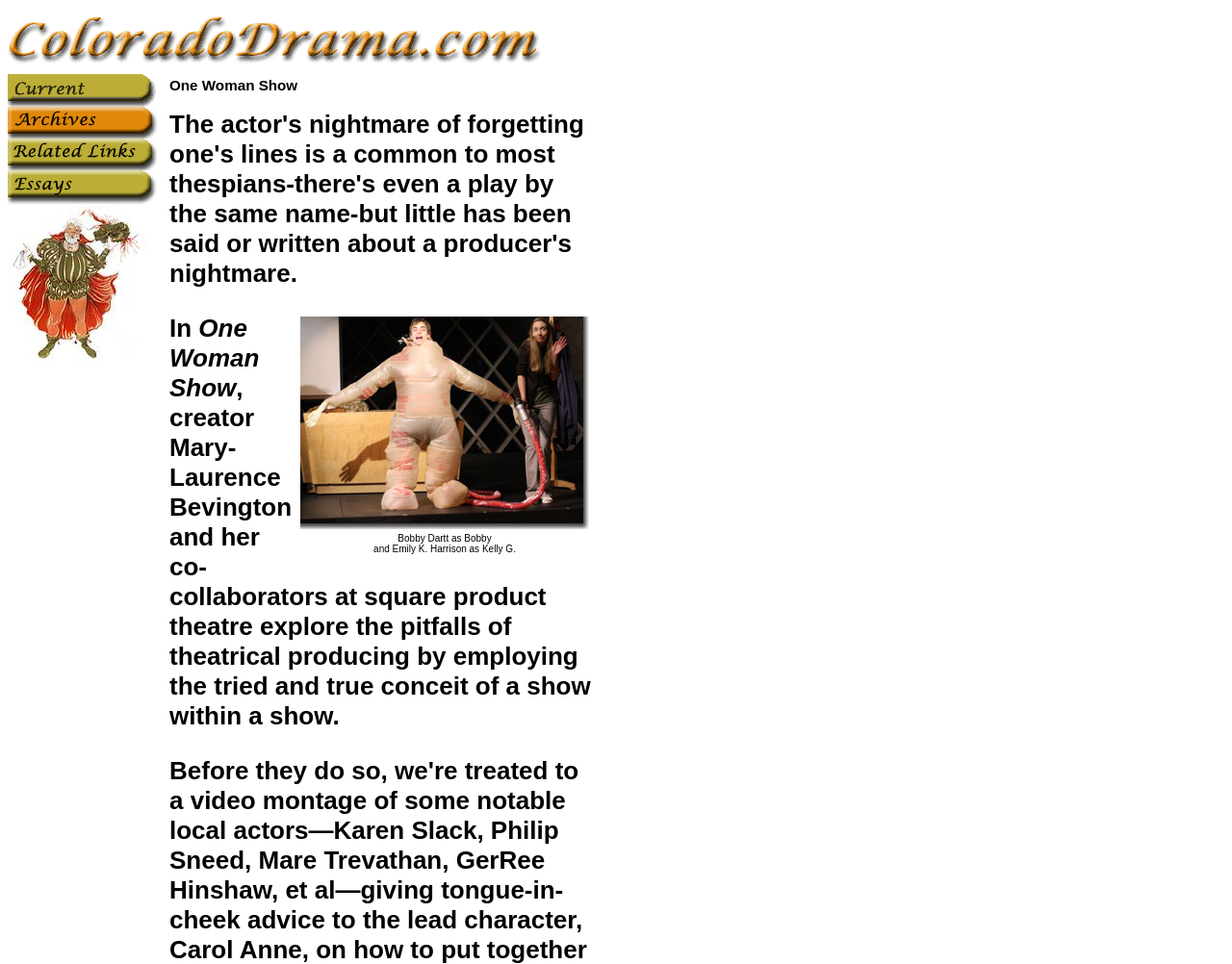Locate the bounding box of the UI element described in the following text: "Cloudflare".

None